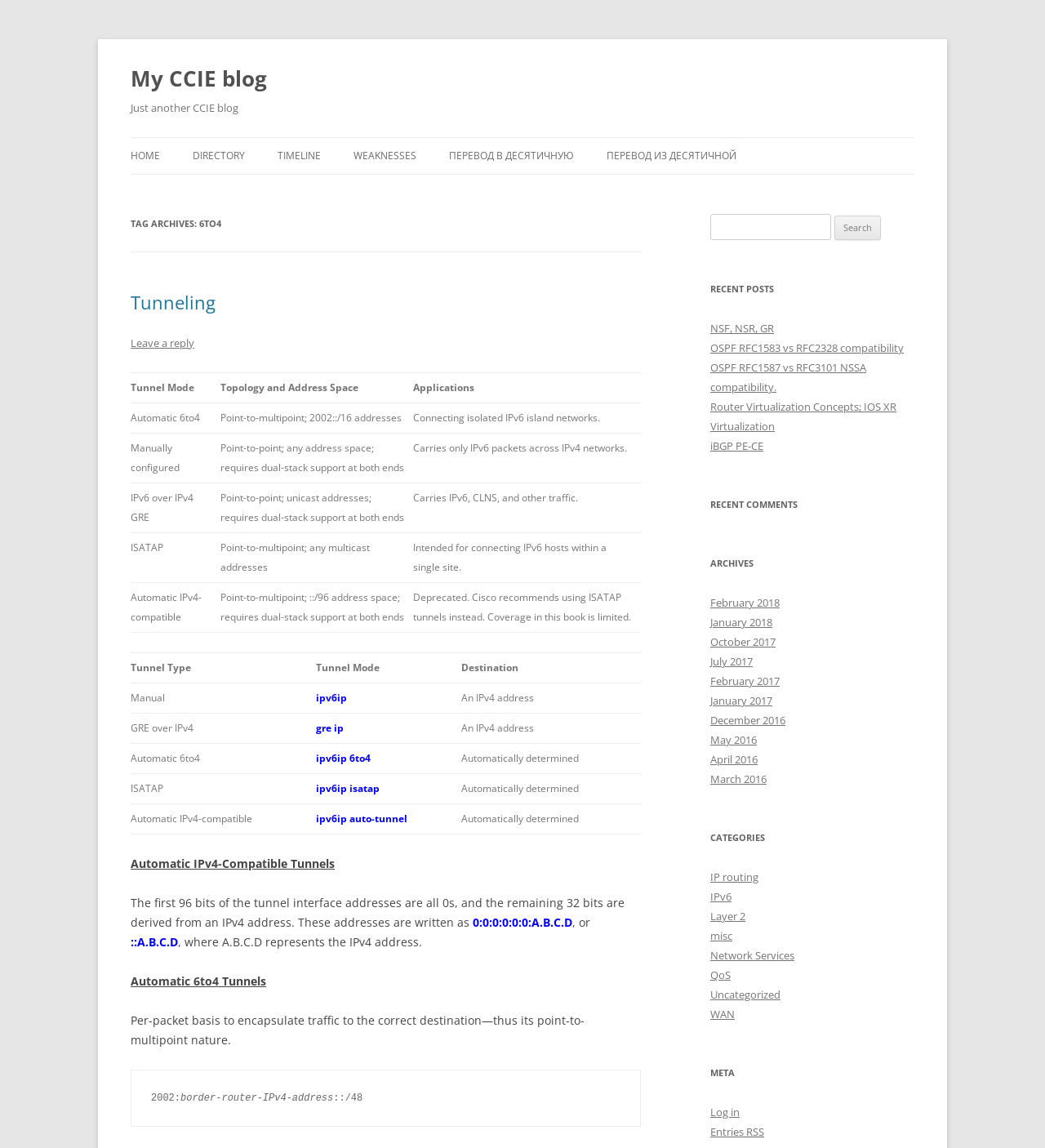How many tunnel types are listed in the table?
Use the information from the screenshot to give a comprehensive response to the question.

The table lists five tunnel types: Manual, GRE over IPv4, Automatic 6to4, ISATAP, and Automatic IPv4-compatible.